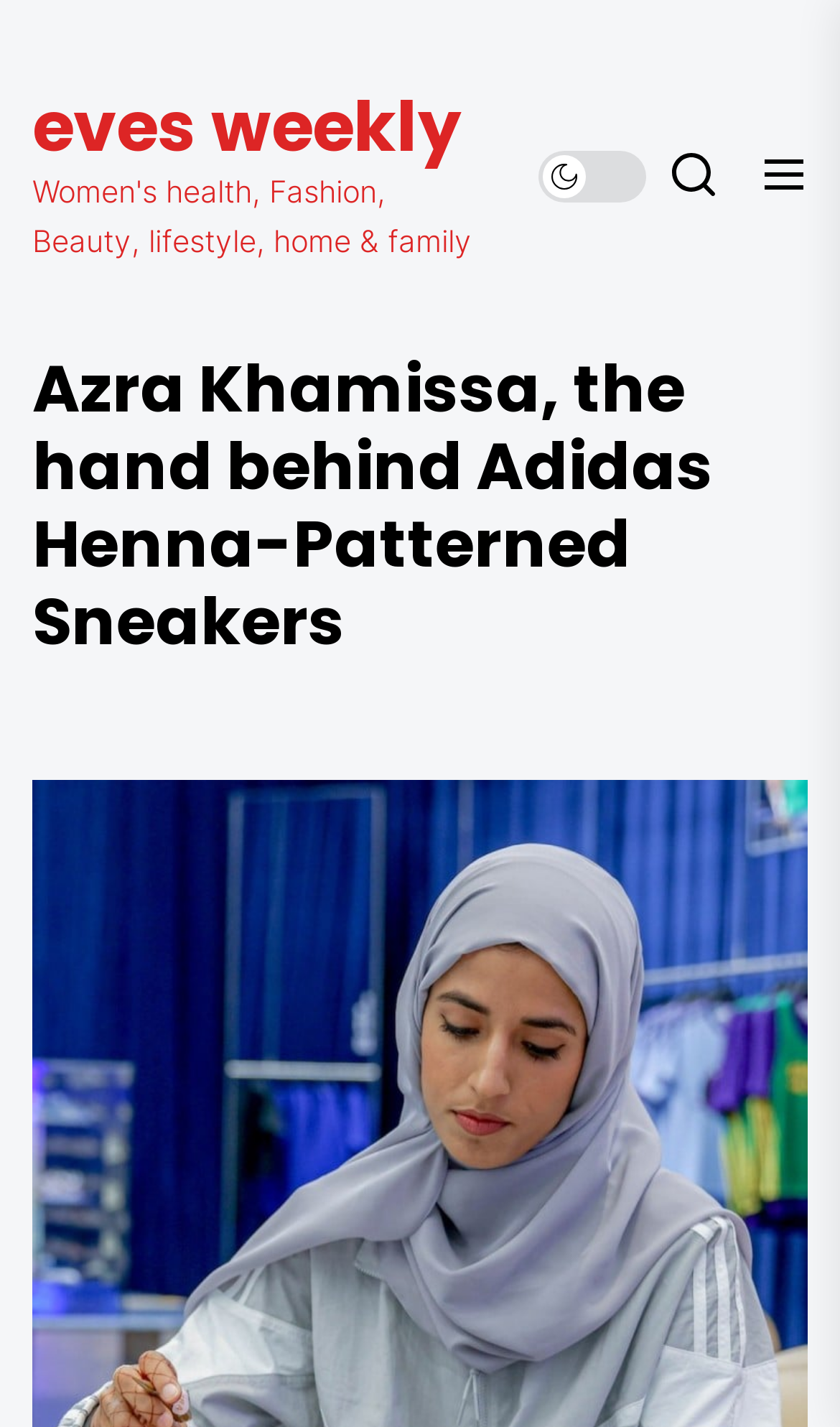Extract the primary header of the webpage and generate its text.

Azra Khamissa, the hand behind Adidas Henna-Patterned Sneakers